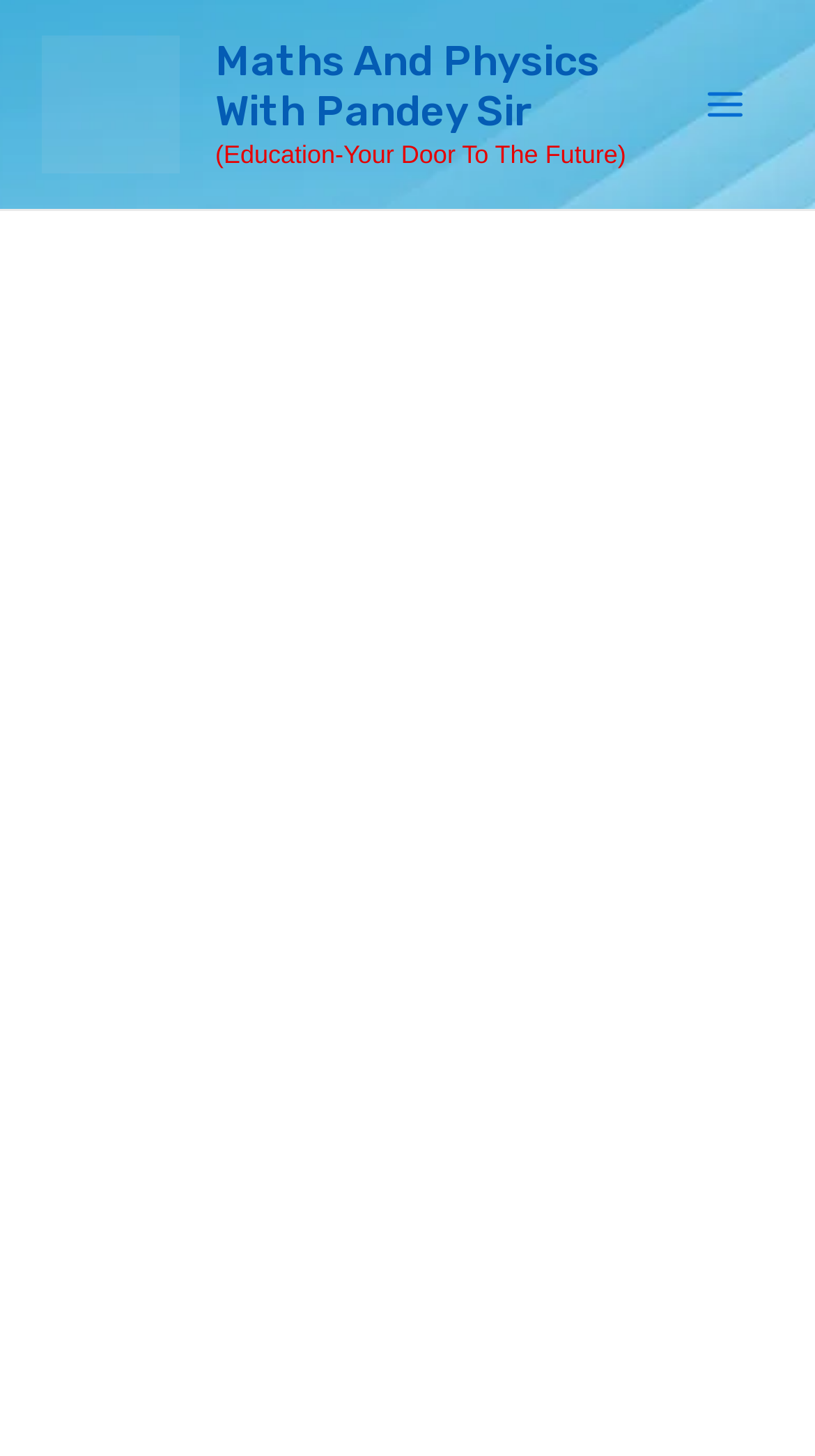Produce an extensive caption that describes everything on the webpage.

The webpage appears to be a educational resource focused on maths and physics, with the title "Variation Of Pressure With Depth » Maths And Physics With Pandey Sir". At the top left, there is a link and an image, both labeled "Maths And Physics With Pandey Sir", which likely serve as a logo or branding element. 

To the right of the logo, there is another link with the same label, and below it, a static text element displaying the phrase "(Education-Your Door To The Future)". 

On the top right, there is a button labeled "Main Menu" which is not expanded, accompanied by a small image. 

The majority of the webpage is occupied by an iframe, which is likely an advertisement, taking up the entire width and a significant portion of the height, starting from the top center and extending downwards.